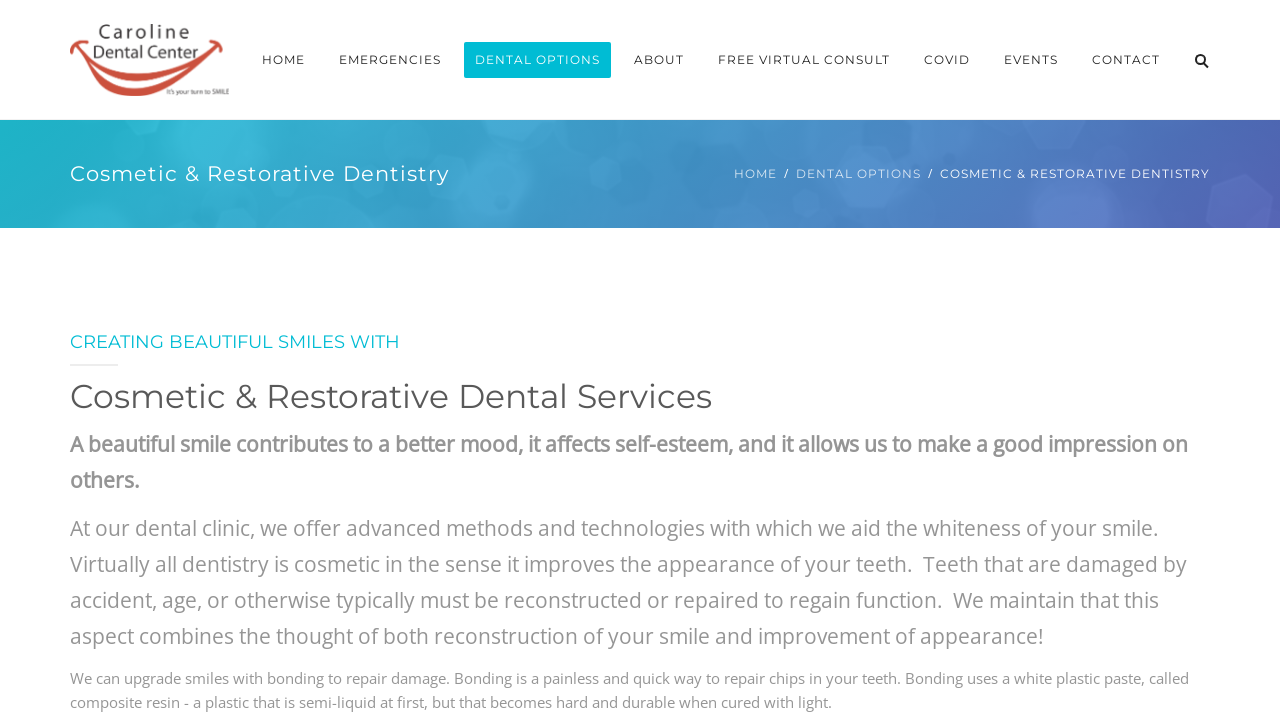Show the bounding box coordinates of the element that should be clicked to complete the task: "Click the FREE VIRTUAL CONSULT link".

[0.552, 0.058, 0.704, 0.108]